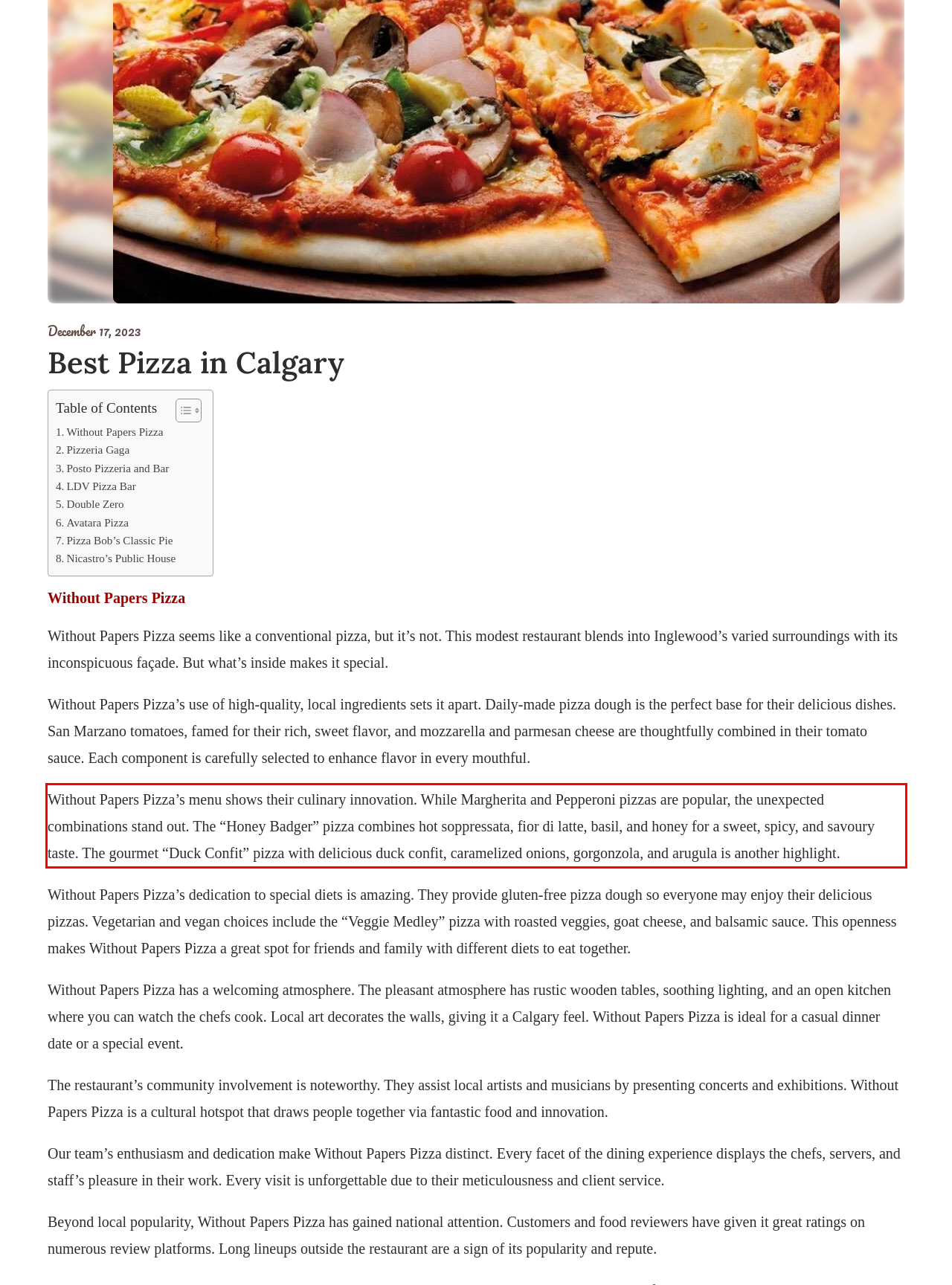There is a UI element on the webpage screenshot marked by a red bounding box. Extract and generate the text content from within this red box.

Without Papers Pizza’s menu shows their culinary innovation. While Margherita and Pepperoni pizzas are popular, the unexpected combinations stand out. The “Honey Badger” pizza combines hot soppressata, fior di latte, basil, and honey for a sweet, spicy, and savoury taste. The gourmet “Duck Confit” pizza with delicious duck confit, caramelized onions, gorgonzola, and arugula is another highlight.